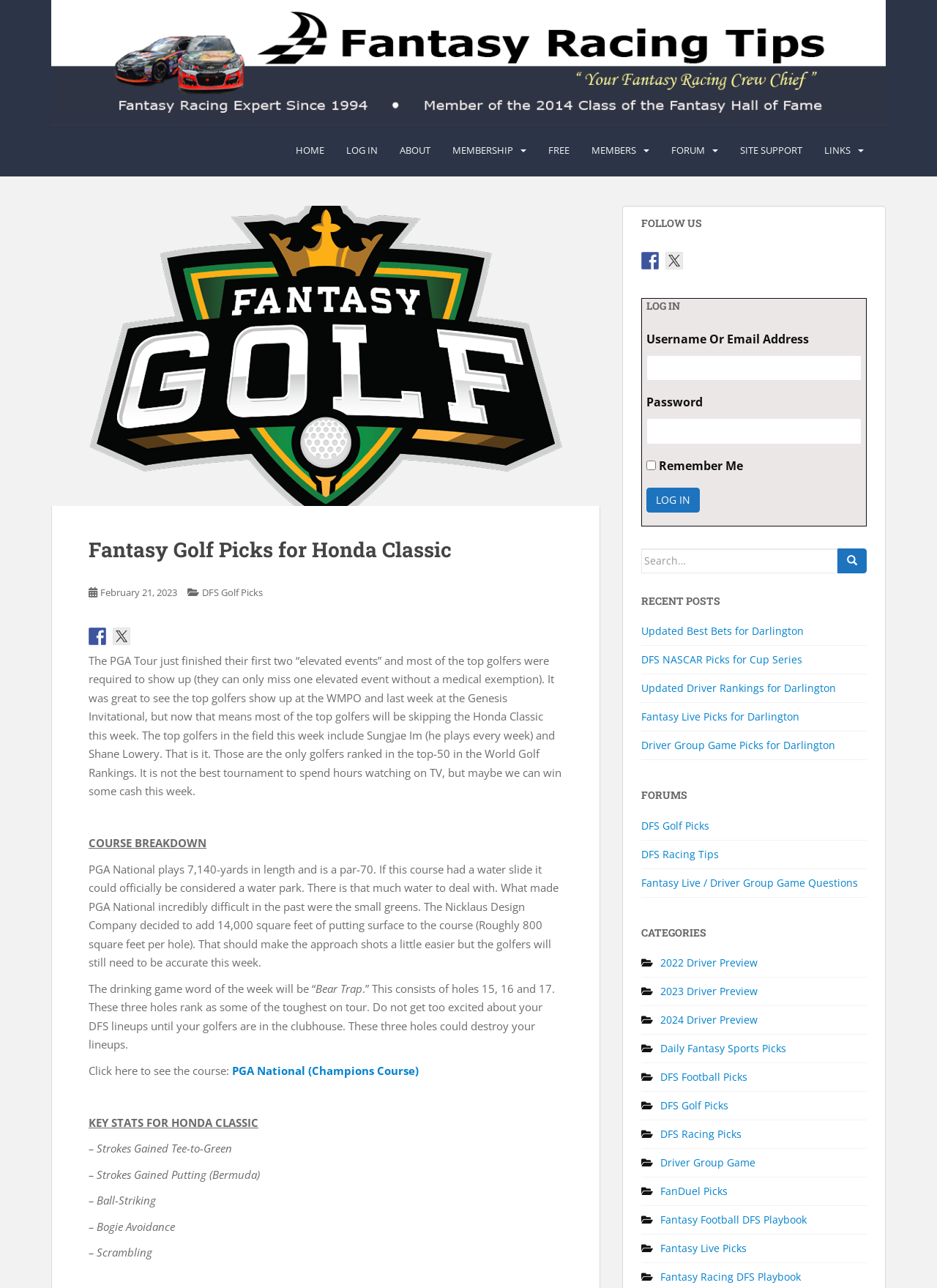Your task is to extract the text of the main heading from the webpage.

Fantasy Golf Picks for Honda Classic